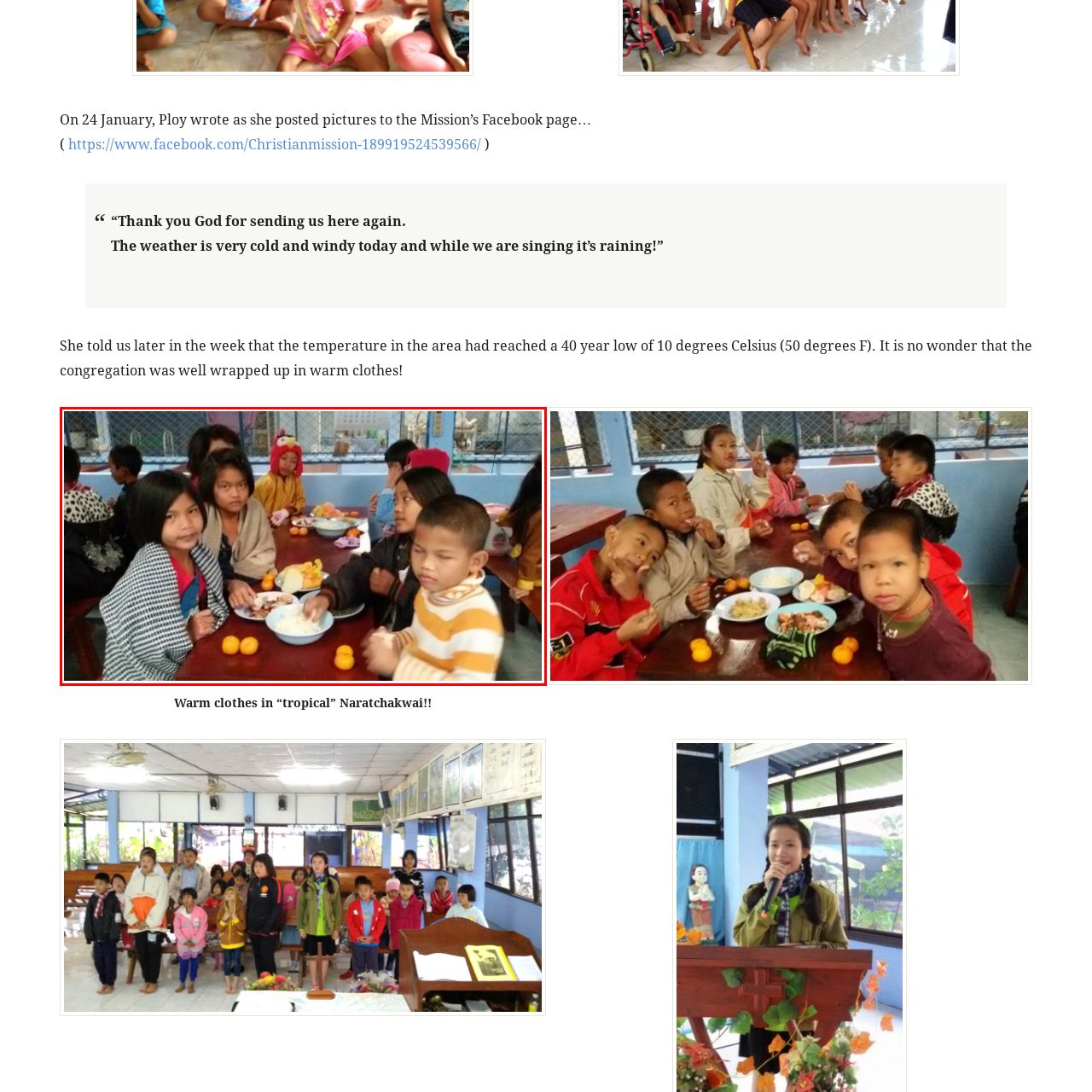What is the girl in the striped blanket doing?  
Study the image enclosed by the red boundary and furnish a detailed answer based on the visual details observed in the image.

In the image, one girl is wearing a striped blanket, and she is gazing intently at the camera. This is mentioned in the caption as 'One girl, wearing a striped blanket, gazes intently at the camera'.